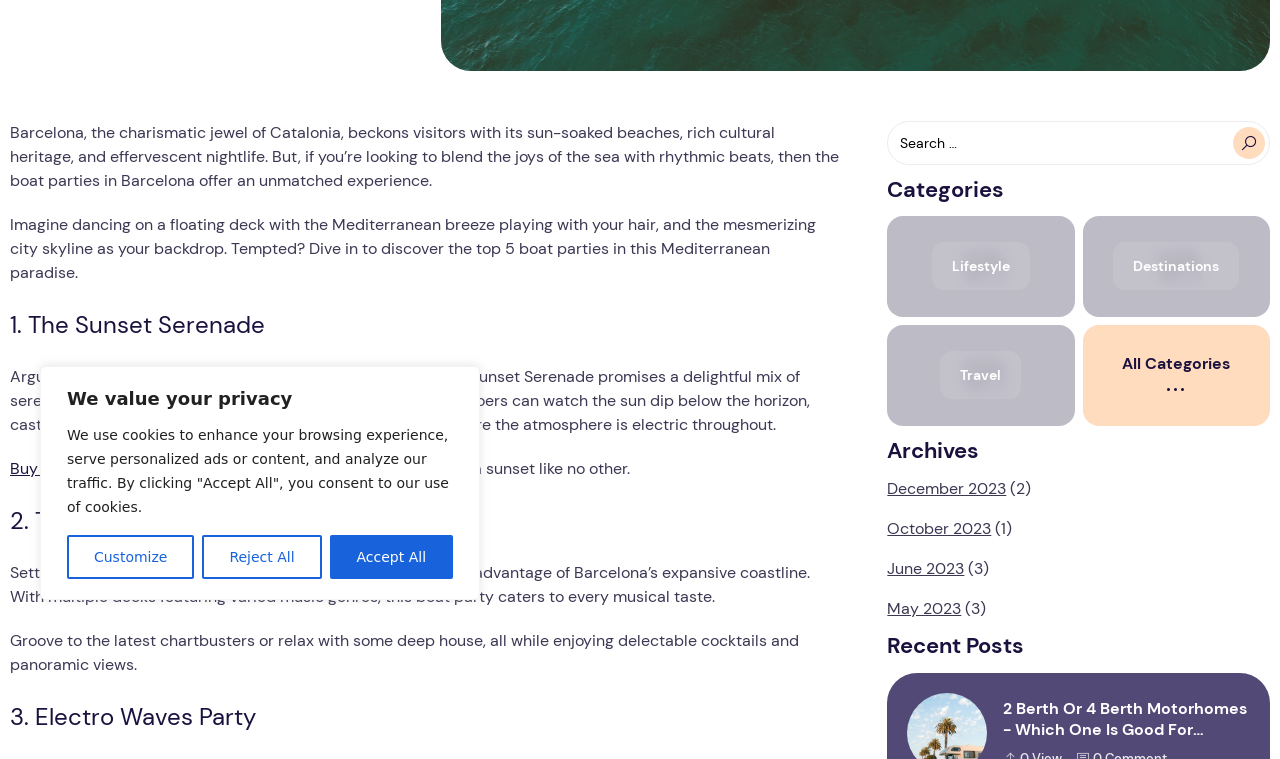Provide the bounding box coordinates for the specified HTML element described in this description: "Buy tickets here". The coordinates should be four float numbers ranging from 0 to 1, in the format [left, top, right, bottom].

[0.008, 0.603, 0.1, 0.63]